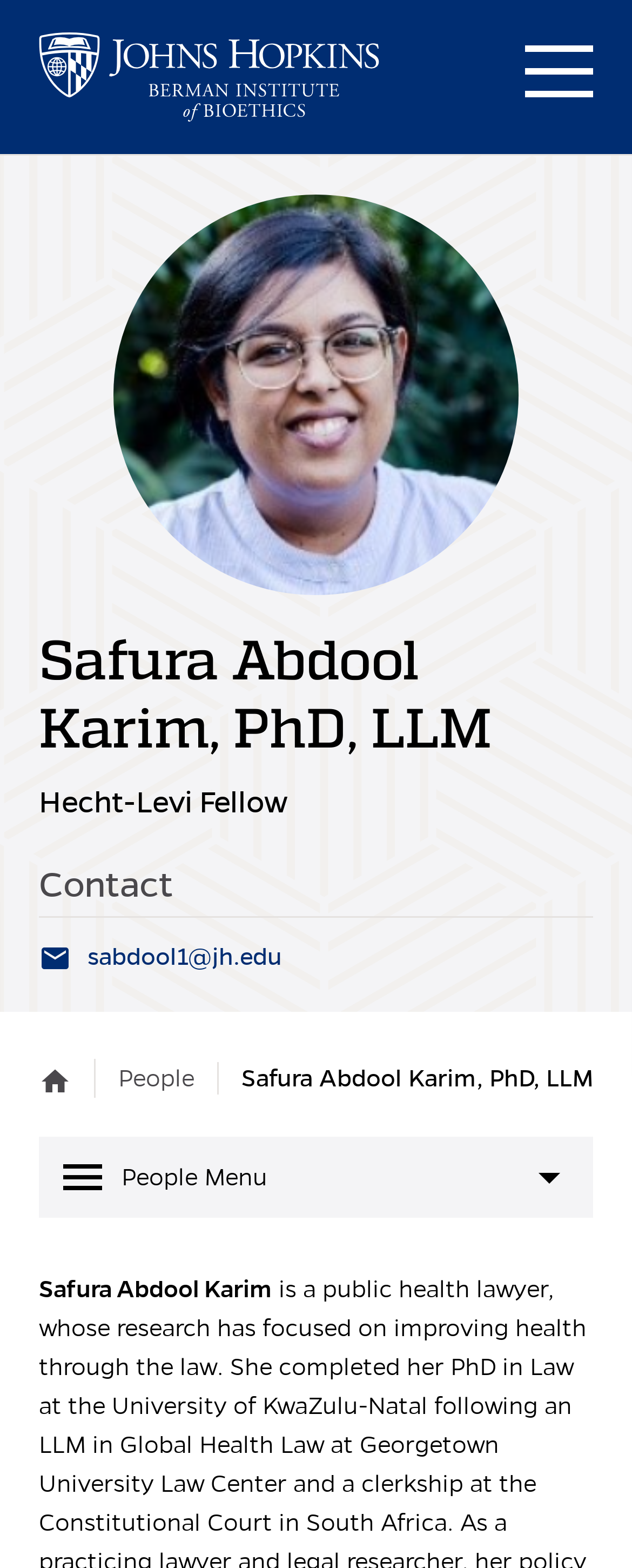Extract the primary heading text from the webpage.

Safura Abdool Karim, PhD, LLM